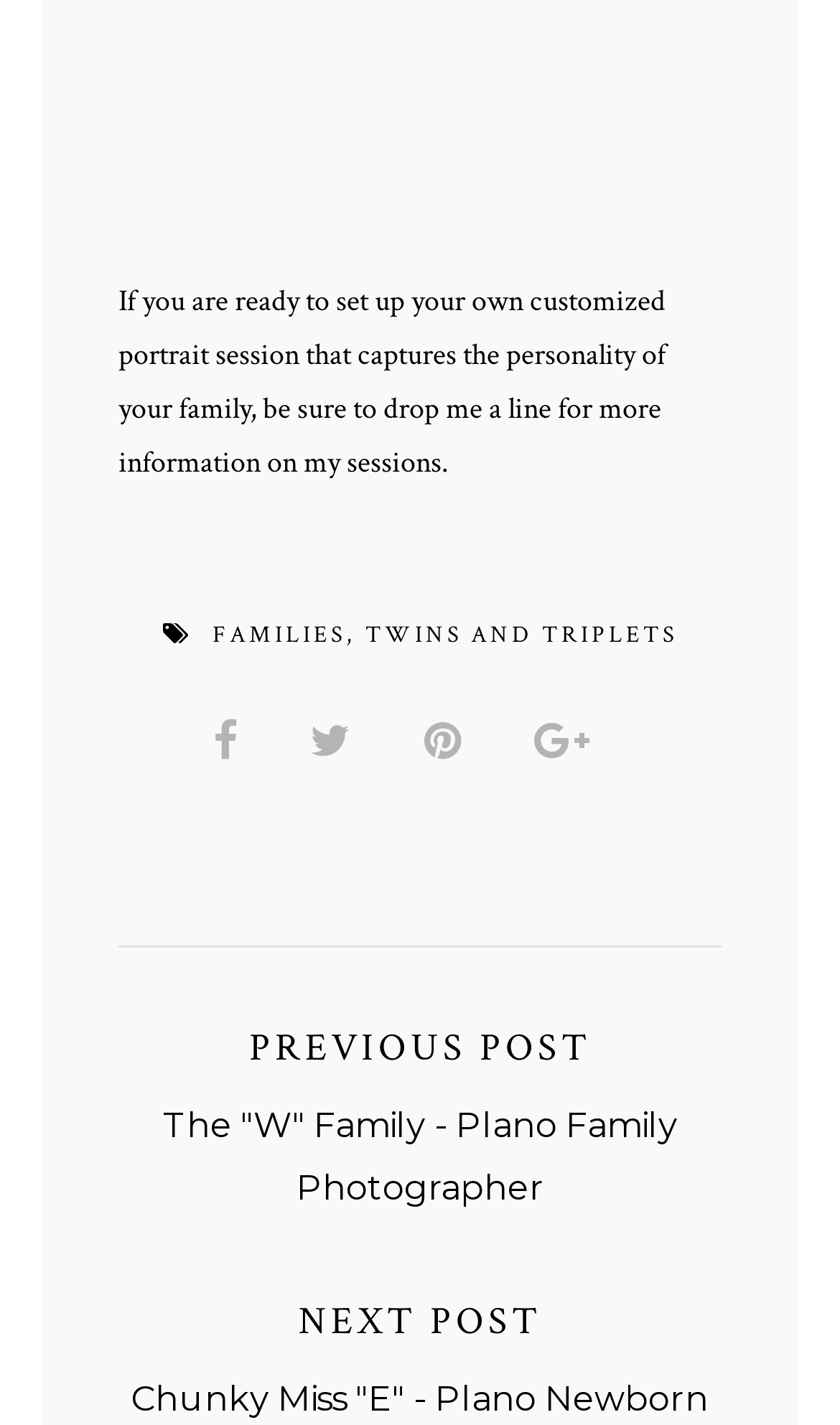How many navigation links are present?
Based on the visual content, answer with a single word or a brief phrase.

2